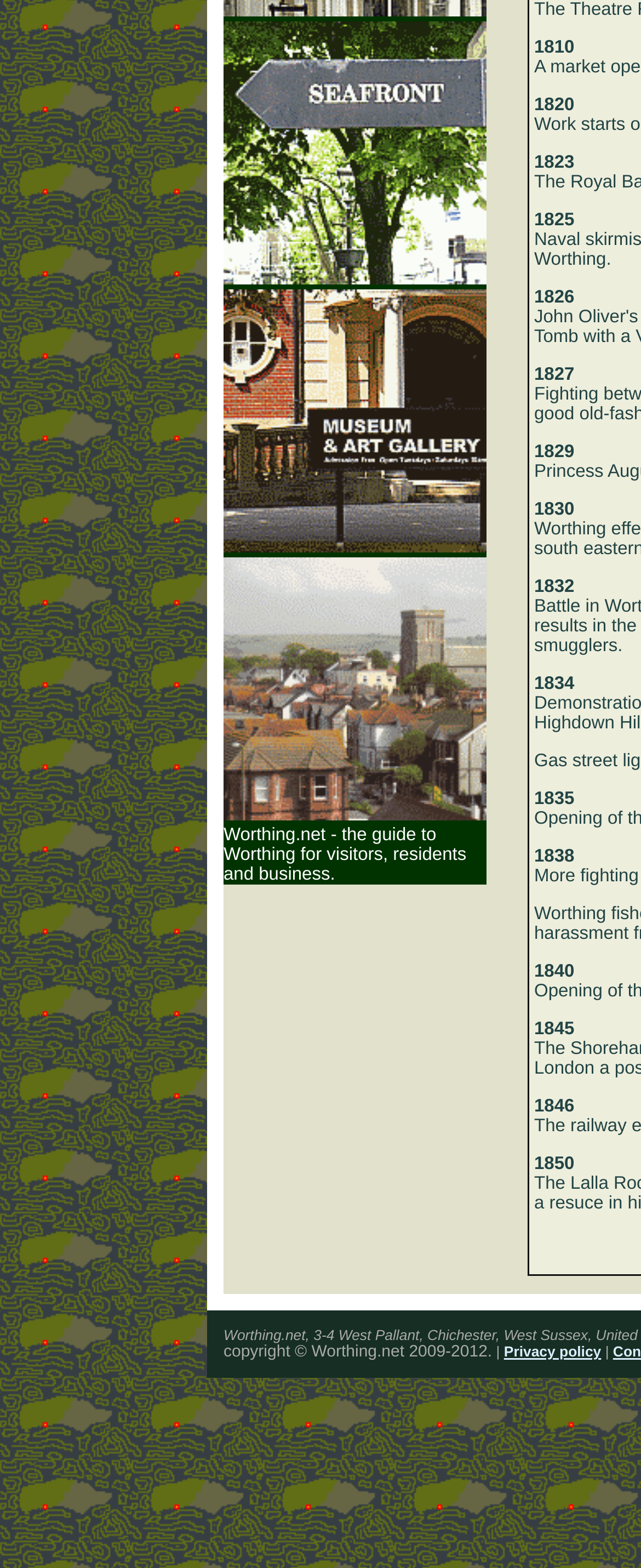What is the purpose of the webpage?
Please use the image to deliver a detailed and complete answer.

I analyzed the StaticText element with the text 'Worthing.net - the guide to Worthing for visitors, residents and business.' at coordinates [0.349, 0.526, 0.728, 0.564], which suggests that the webpage is a guide to Worthing for various audiences.